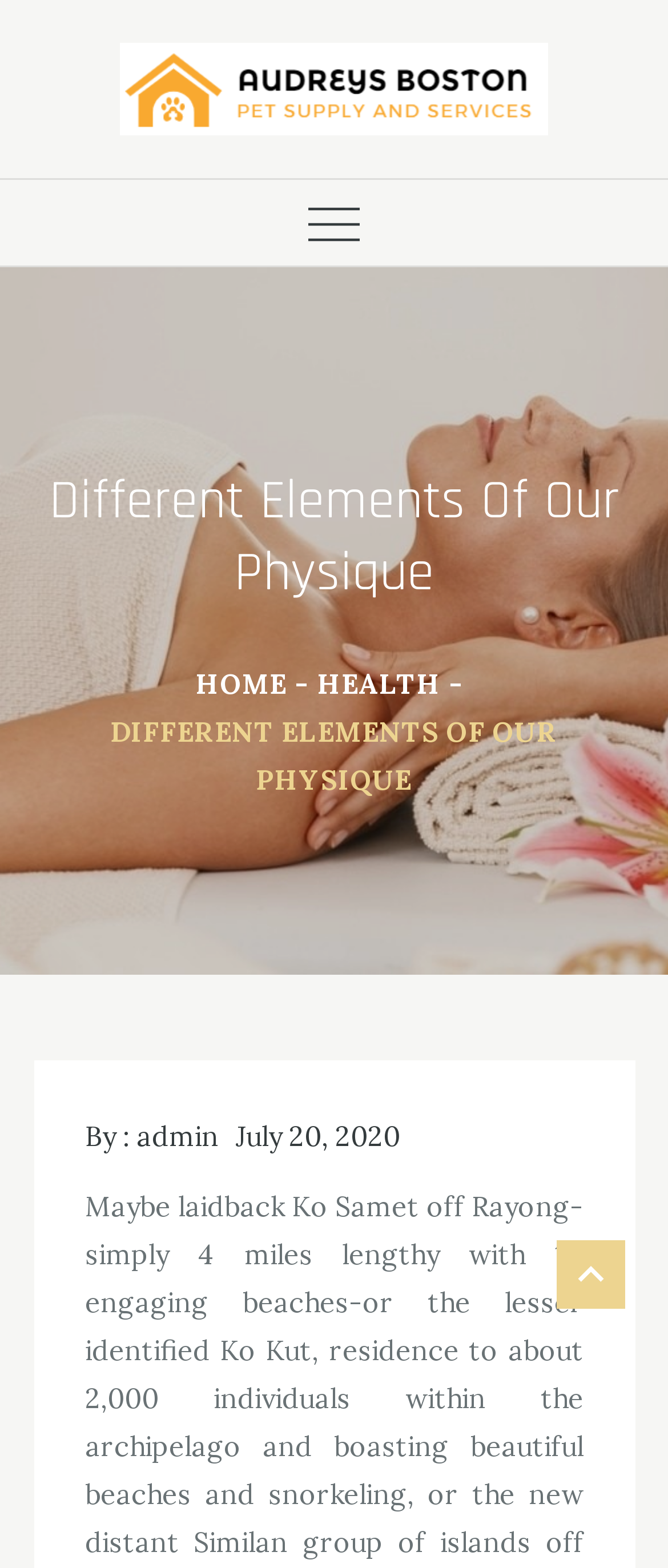When was the article published?
Please look at the screenshot and answer in one word or a short phrase.

July 20, 2020